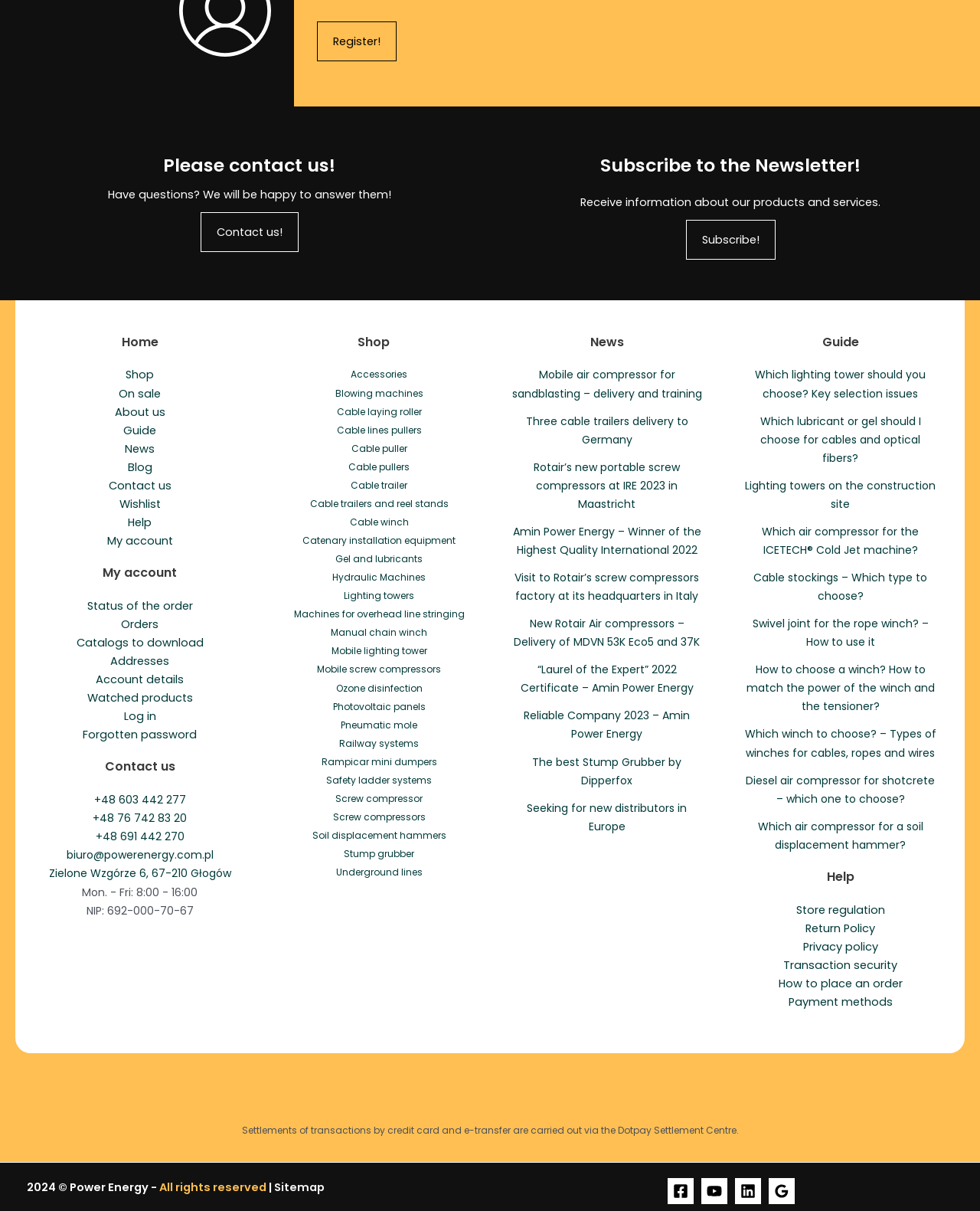Provide the bounding box coordinates of the UI element that matches the description: "How to place an order".

[0.794, 0.806, 0.921, 0.818]